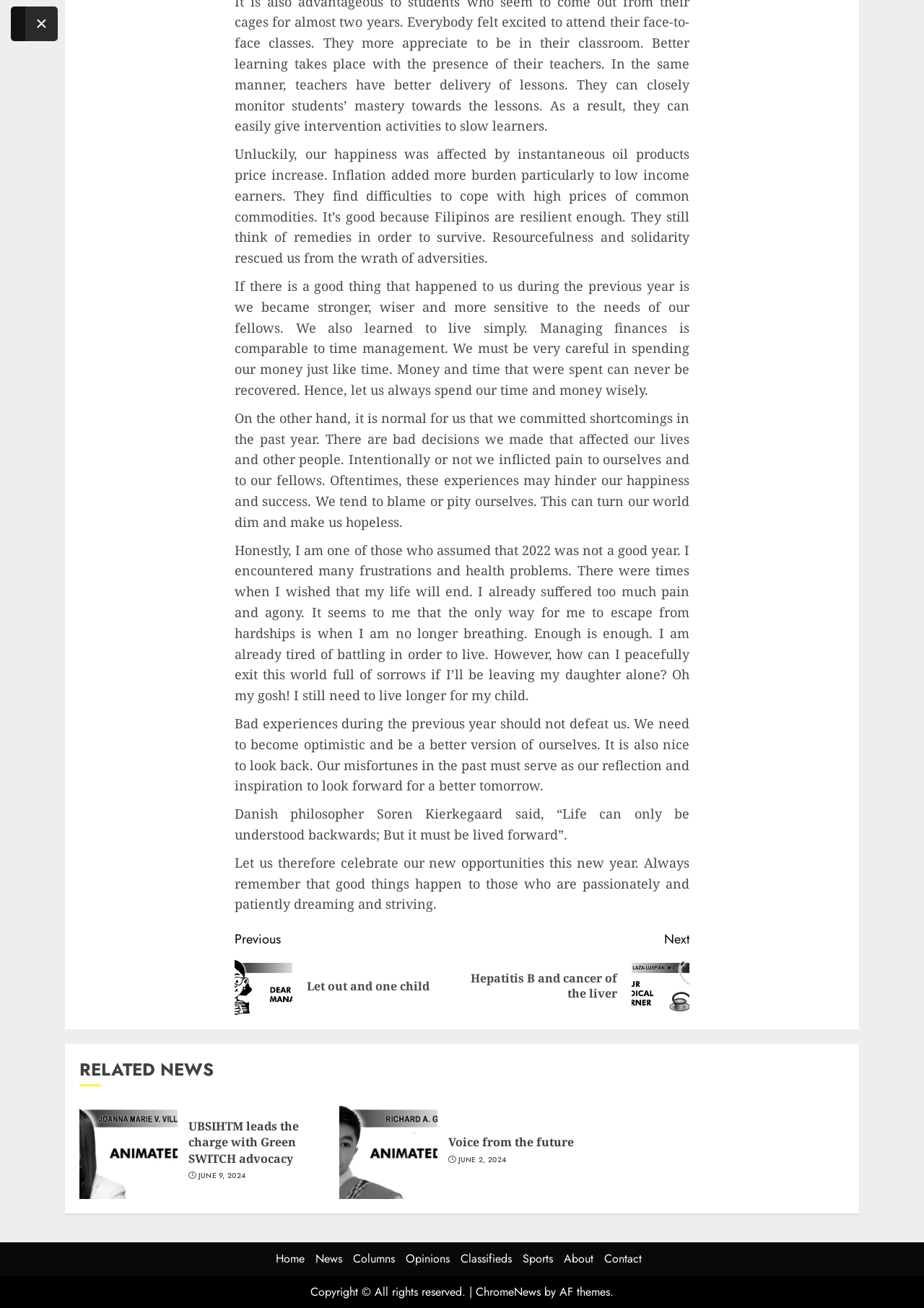Locate the bounding box coordinates of the element that needs to be clicked to carry out the instruction: "Click the 'Continue Reading' button". The coordinates should be given as four float numbers ranging from 0 to 1, i.e., [left, top, right, bottom].

[0.254, 0.705, 0.746, 0.776]